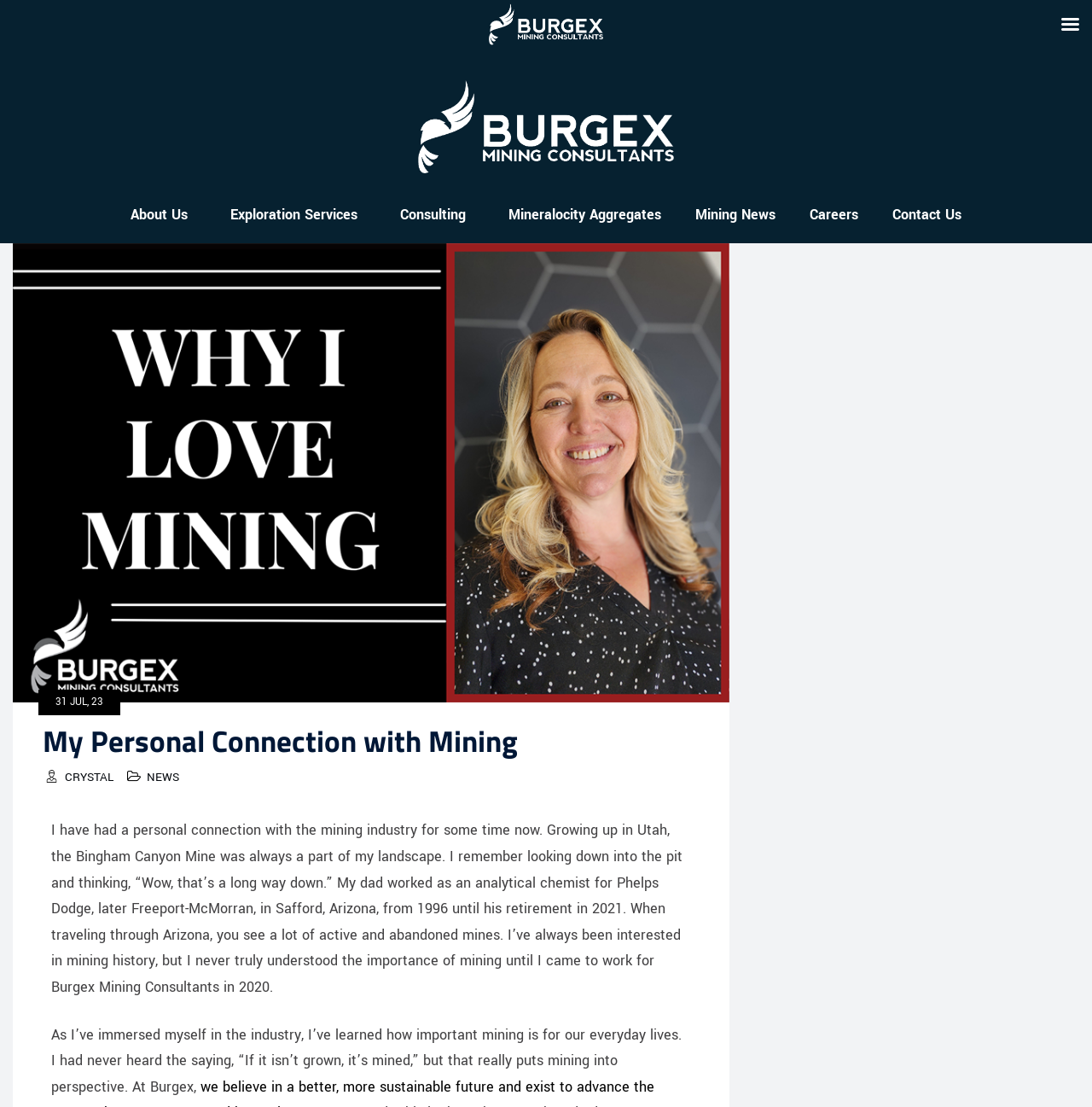Bounding box coordinates are to be given in the format (top-left x, top-left y, bottom-right x, bottom-right y). All values must be floating point numbers between 0 and 1. Provide the bounding box coordinate for the UI element described as: alt="burgex-mining-logo-white"

[0.448, 0.016, 0.552, 0.034]